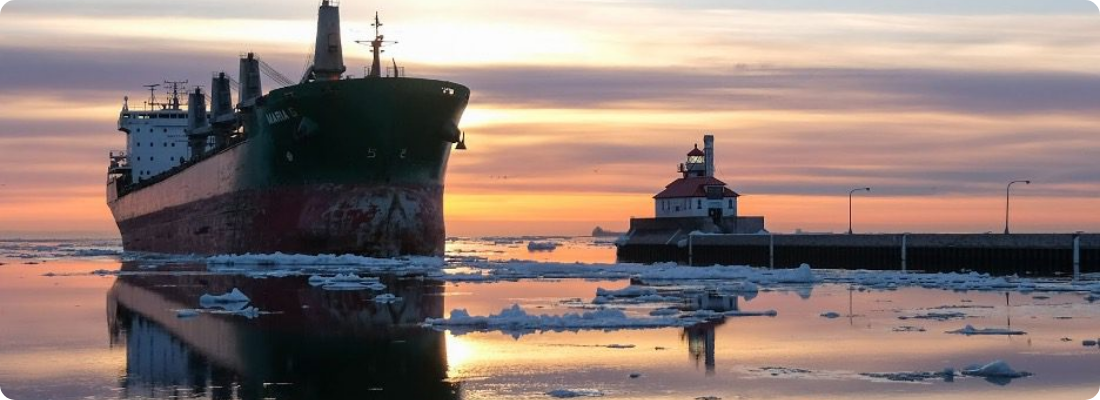Generate an in-depth description of the image.

The image captures a stunning scene of a large ship navigating through icy waters during sunrise. The ship, a bulk carrier, is prominently positioned on the left, showcasing its massive hull with hints of red and green contrasted against the cool tones of the water and sky. To the right, a charming lighthouse stands on a pier, its red roof and white exterior reflecting the soft pastel hues of the morning sky. Ice floes are scattered across the water, adding a sense of winter's chill despite the warm glow from the rising sun. This tranquil yet powerful landscape embodies themes of safety and refuge, resonating with the article's focus on finding safe harbors amidst turbulent times, particularly for military families.